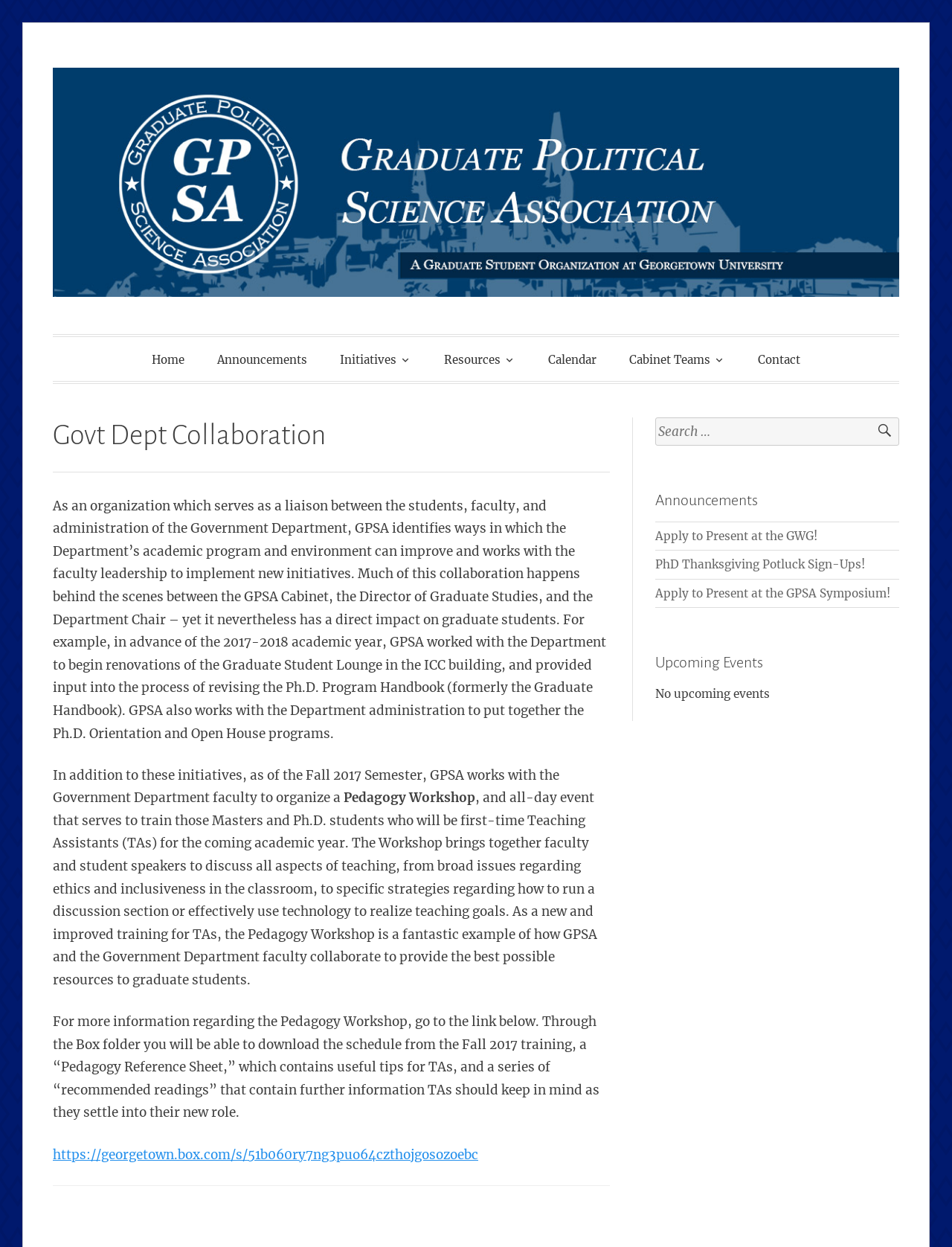Find the bounding box coordinates of the element I should click to carry out the following instruction: "View The Essentials of Capital Gains Tax Planning for Businesses".

None